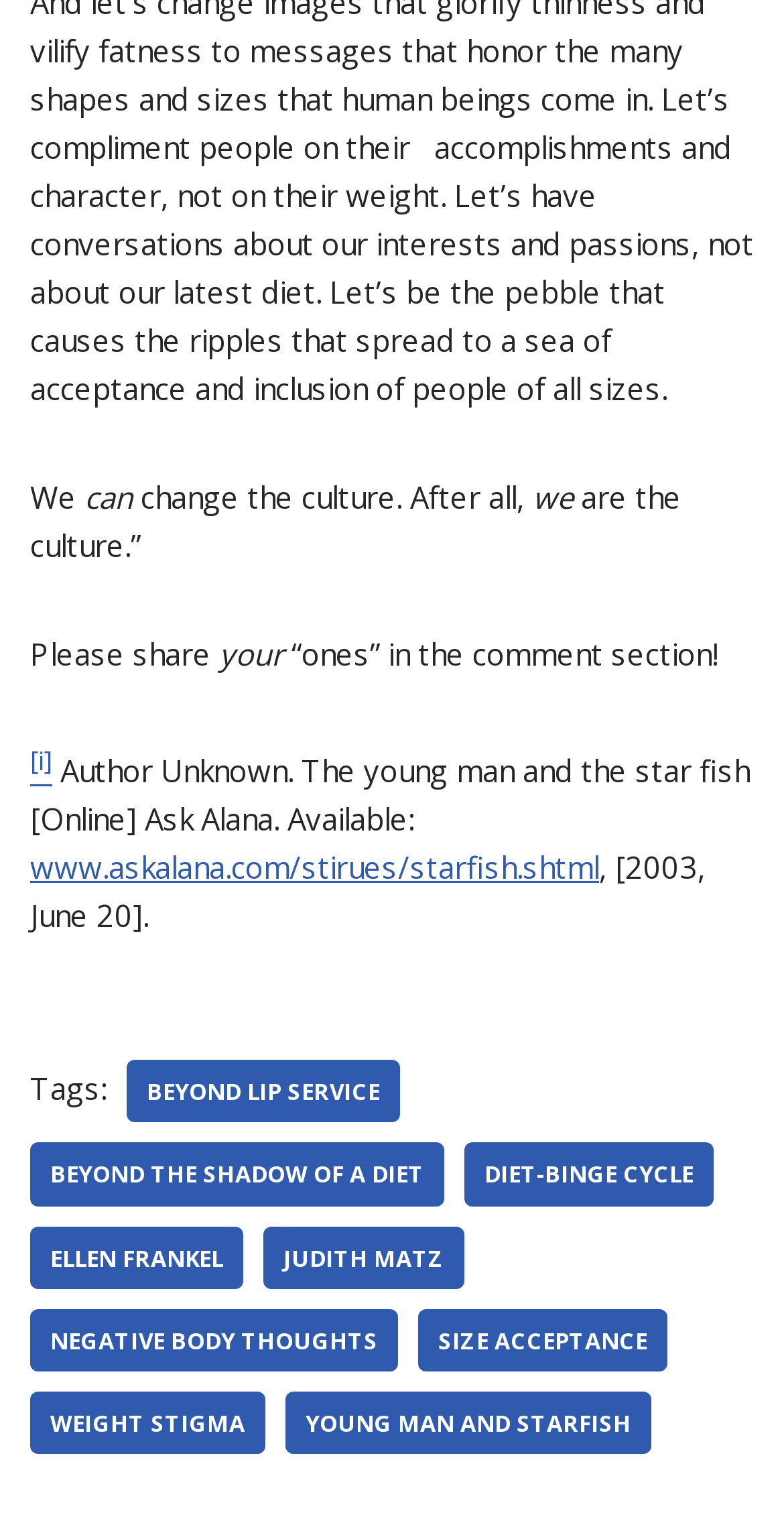Determine the coordinates of the bounding box for the clickable area needed to execute this instruction: "Visit the website of Ask Alana".

[0.038, 0.555, 0.764, 0.581]